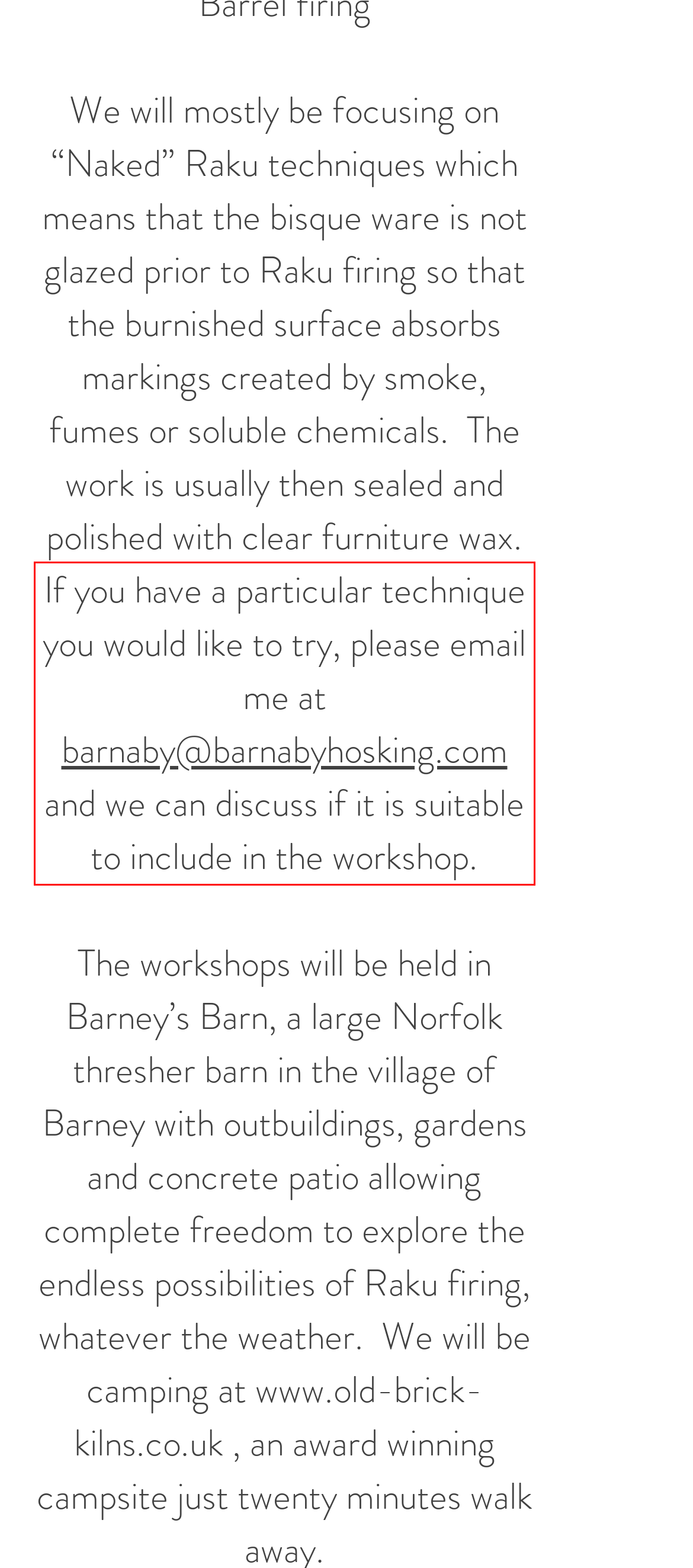In the screenshot of the webpage, find the red bounding box and perform OCR to obtain the text content restricted within this red bounding box.

If you have a particular technique you would like to try, please email me at barnaby@barnabyhosking.com and we can discuss if it is suitable to include in the workshop.